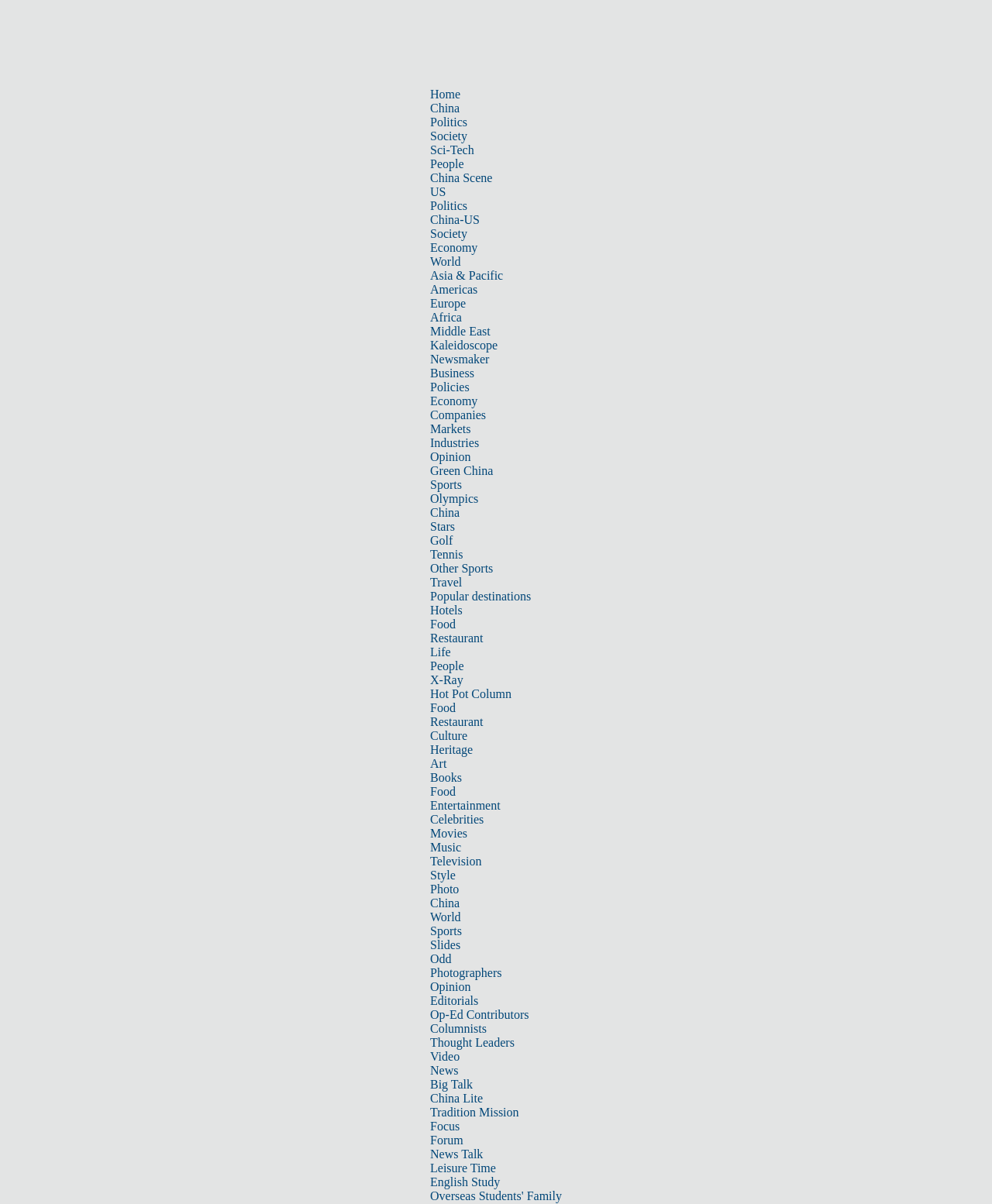Find the bounding box coordinates for the area you need to click to carry out the instruction: "Go to China Scene". The coordinates should be four float numbers between 0 and 1, indicated as [left, top, right, bottom].

[0.434, 0.142, 0.496, 0.153]